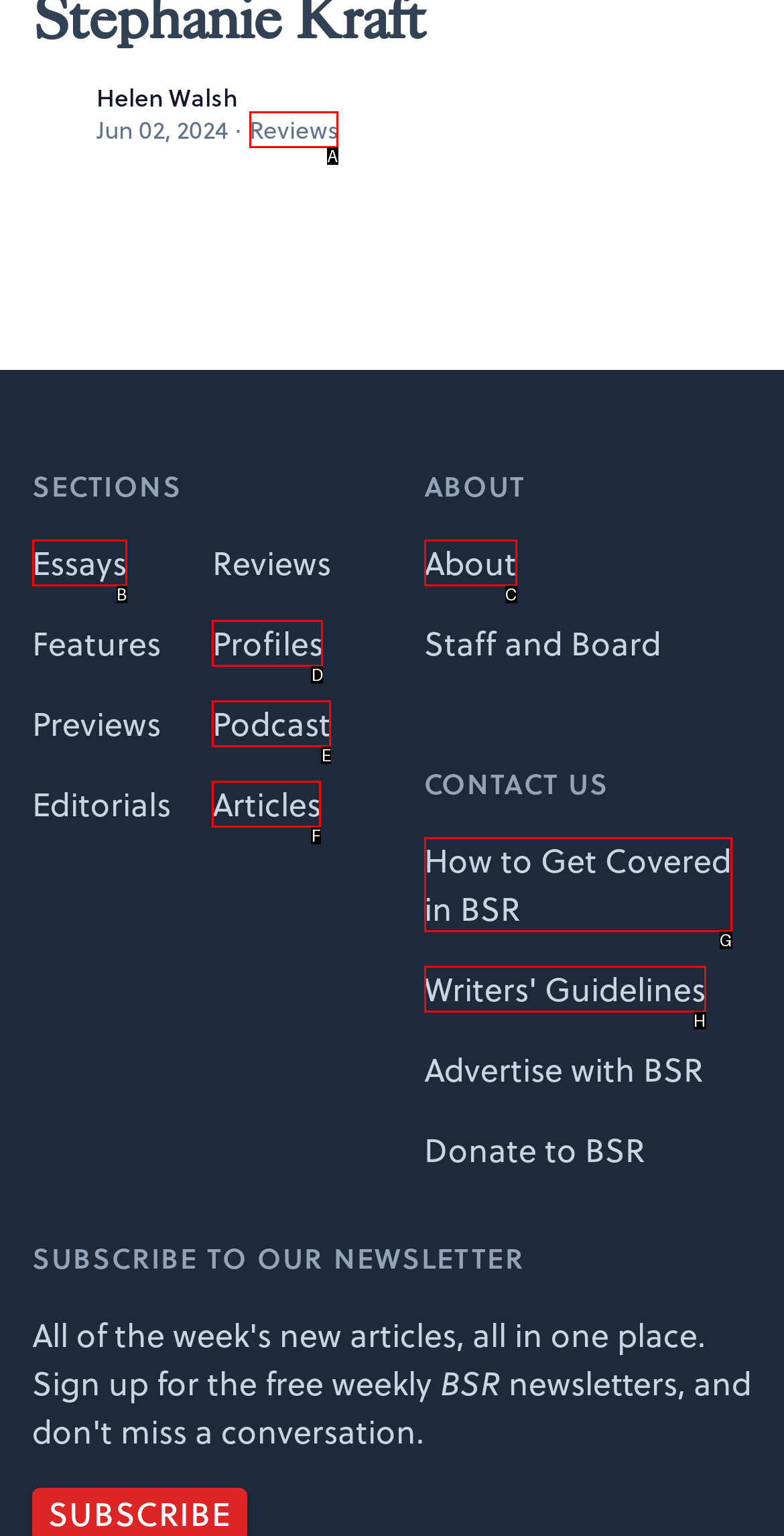Using the provided description: Reviews, select the HTML element that corresponds to it. Indicate your choice with the option's letter.

A